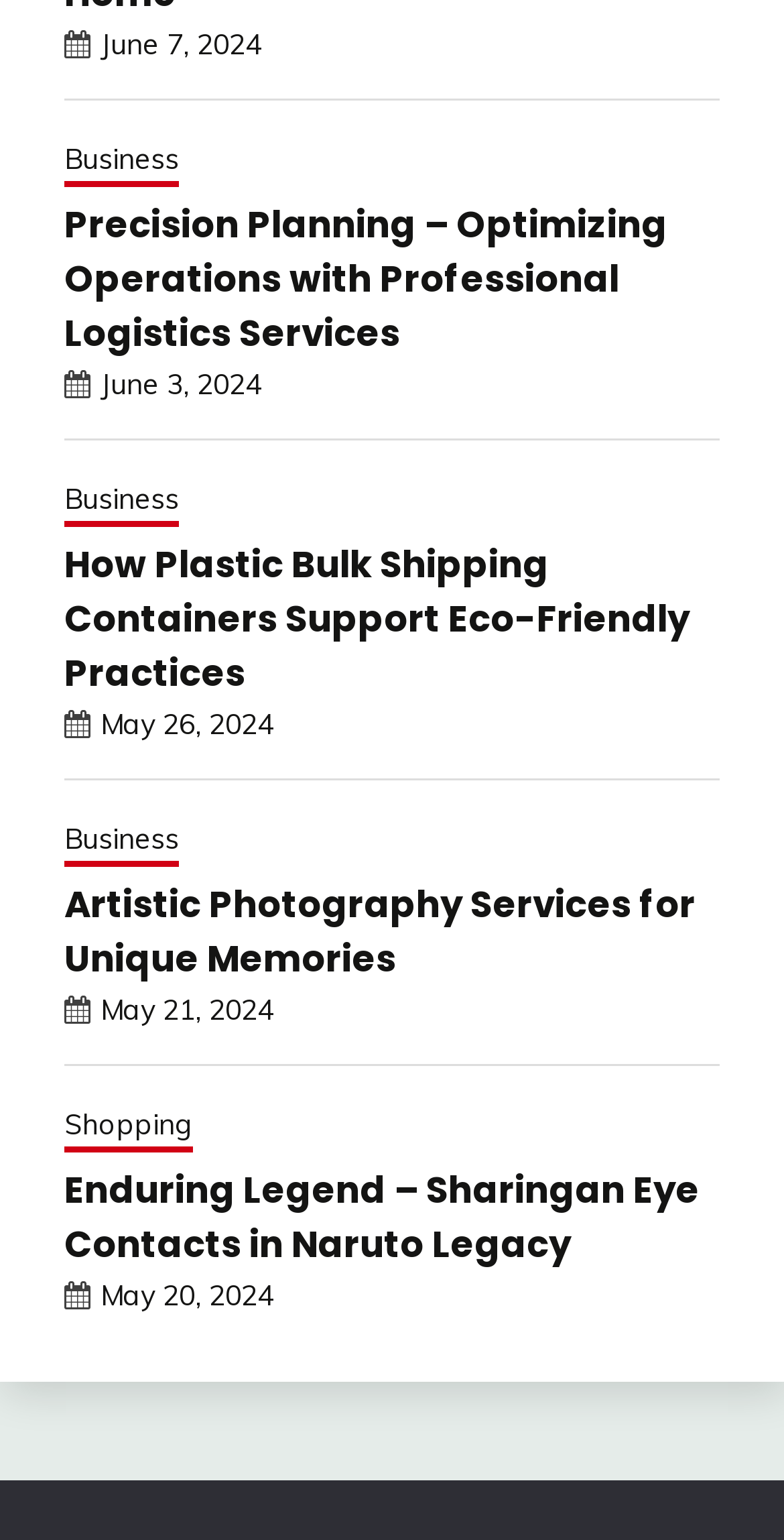Please find the bounding box coordinates of the element's region to be clicked to carry out this instruction: "View the STILO WALL FLAT image".

None